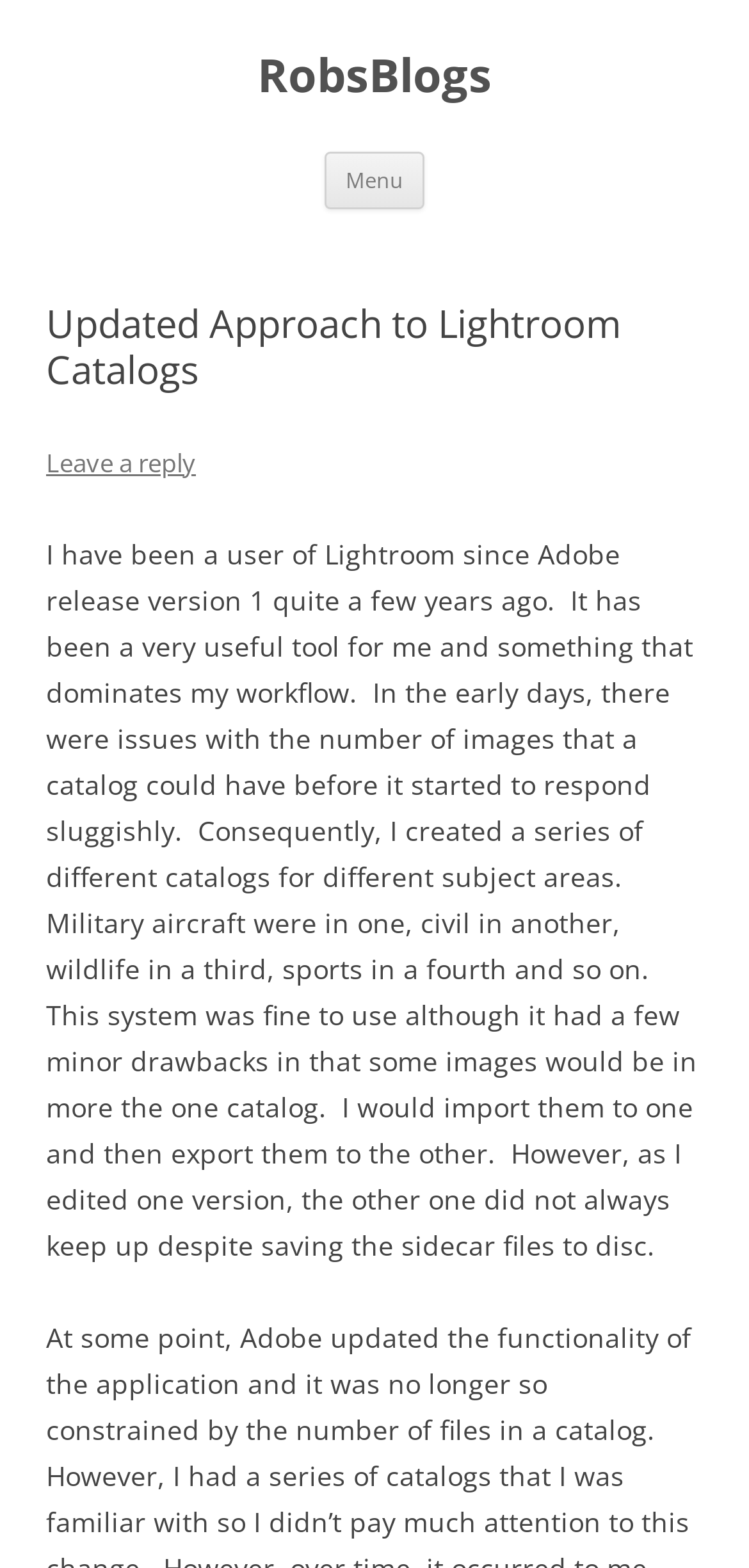How did the author organize images in the past?
Could you give a comprehensive explanation in response to this question?

I determined the answer by reading the text content of the webpage, which mentions that the author created a series of different catalogs for different subject areas, such as military aircraft, civil, wildlife, and sports.